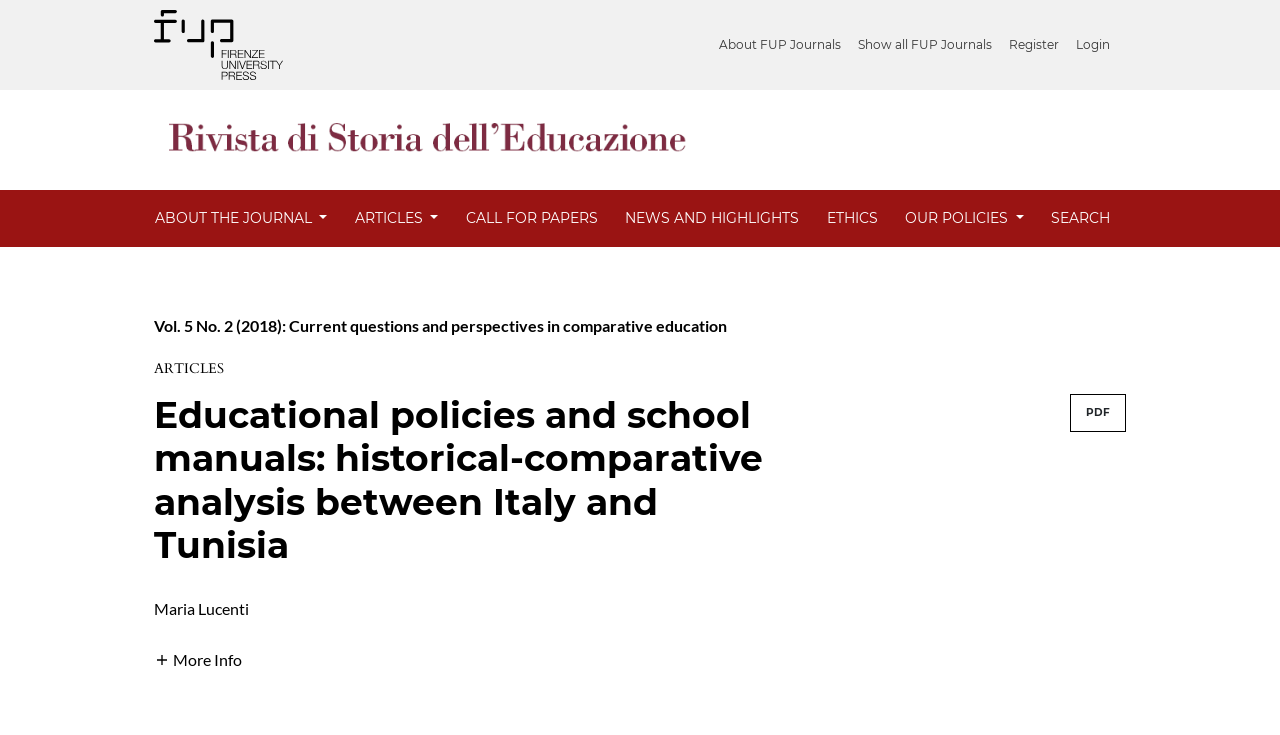Who is the author of the article?
Carefully analyze the image and provide a thorough answer to the question.

I searched for the author's name on the webpage and found it in the static text element, which says 'Maria Lucenti'.